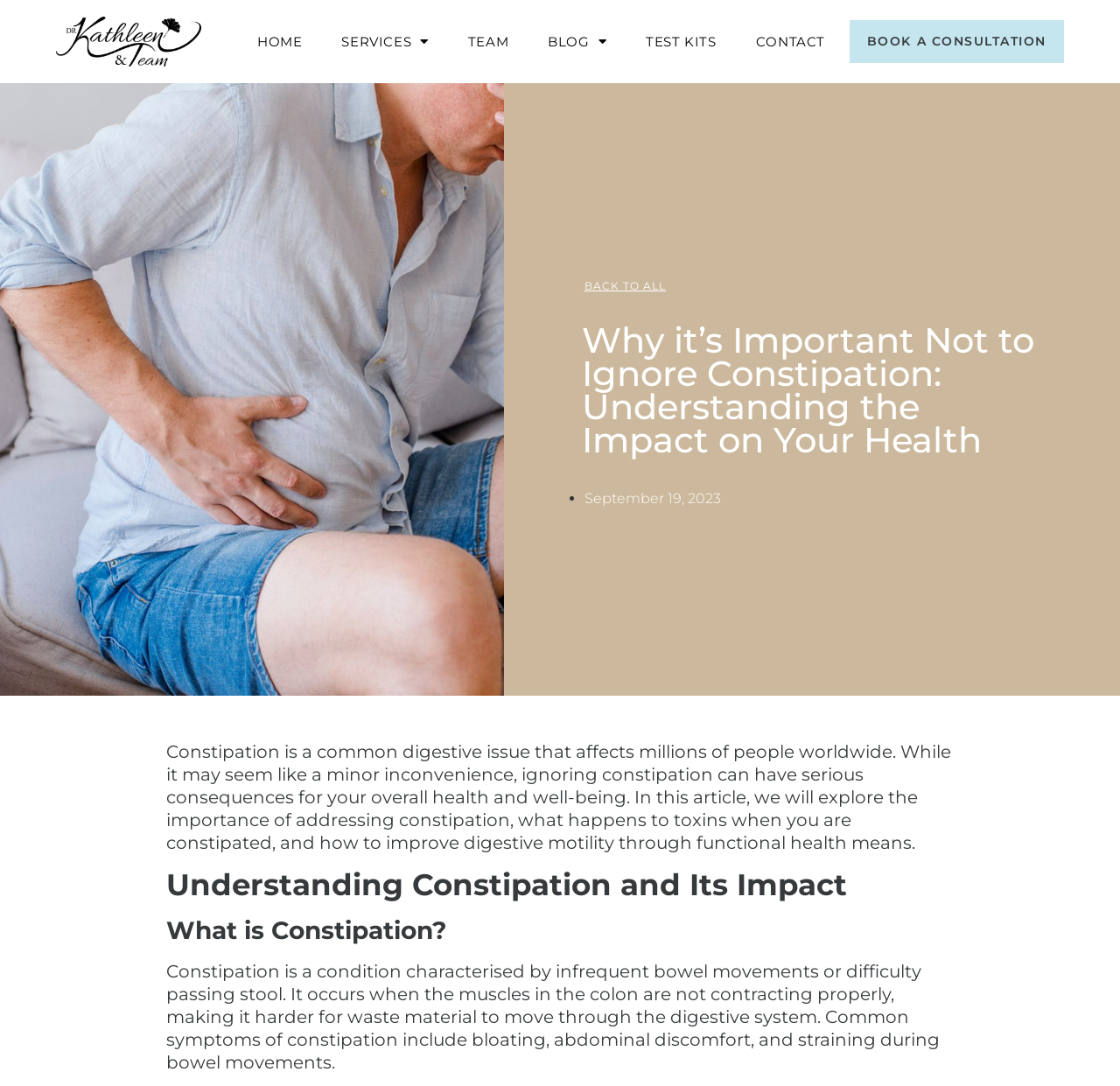Please identify the bounding box coordinates of the element's region that needs to be clicked to fulfill the following instruction: "Read the article about Understanding Constipation and Its Impact". The bounding box coordinates should consist of four float numbers between 0 and 1, i.e., [left, top, right, bottom].

[0.148, 0.798, 0.852, 0.831]